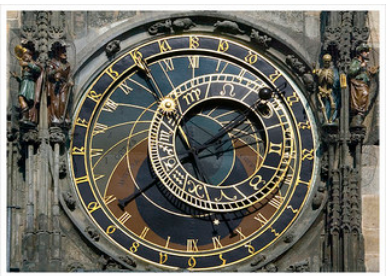Please give a one-word or short phrase response to the following question: 
What material are the numerals on the clock face made of?

Gold